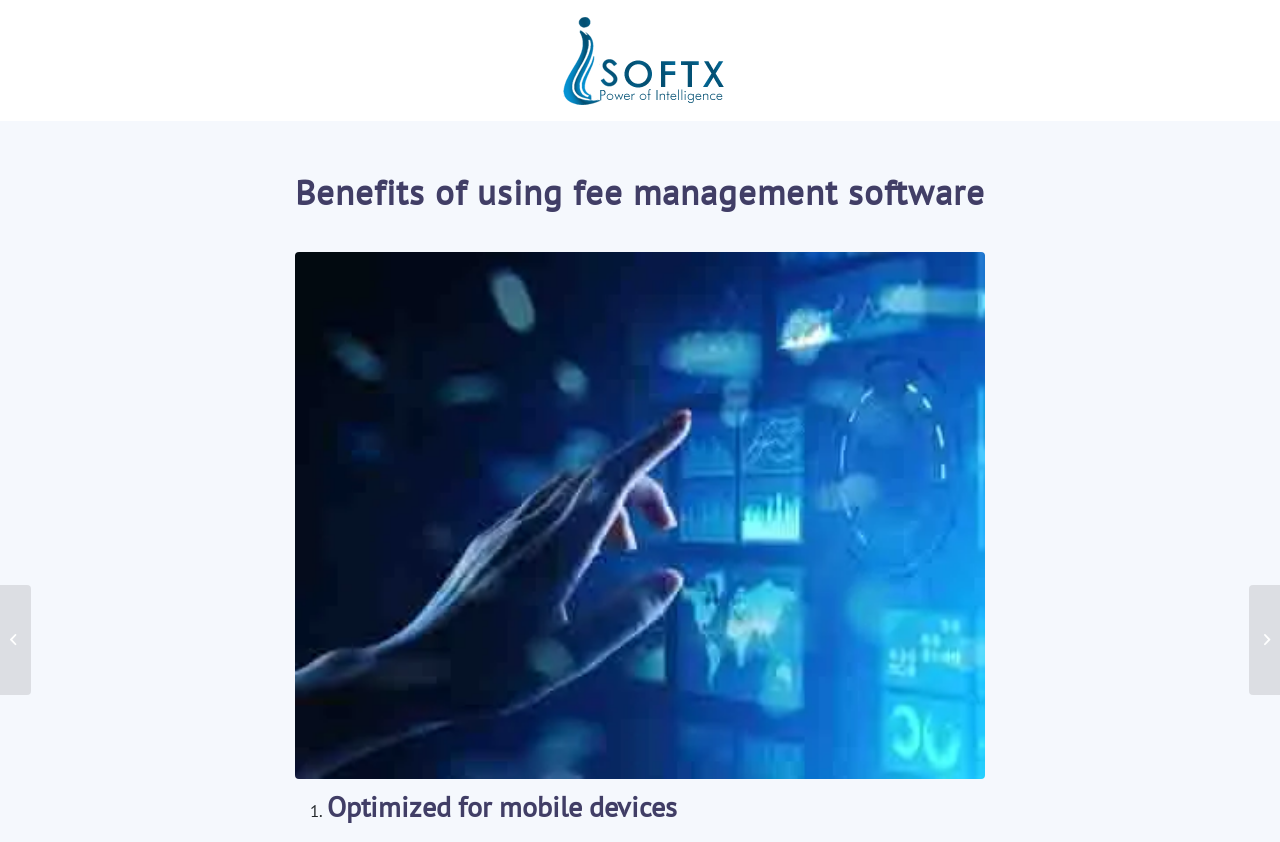What is the company mentioned in the top-right corner?
Based on the image, provide a one-word or brief-phrase response.

Best Web Designing Company in Chandigarh, App Development